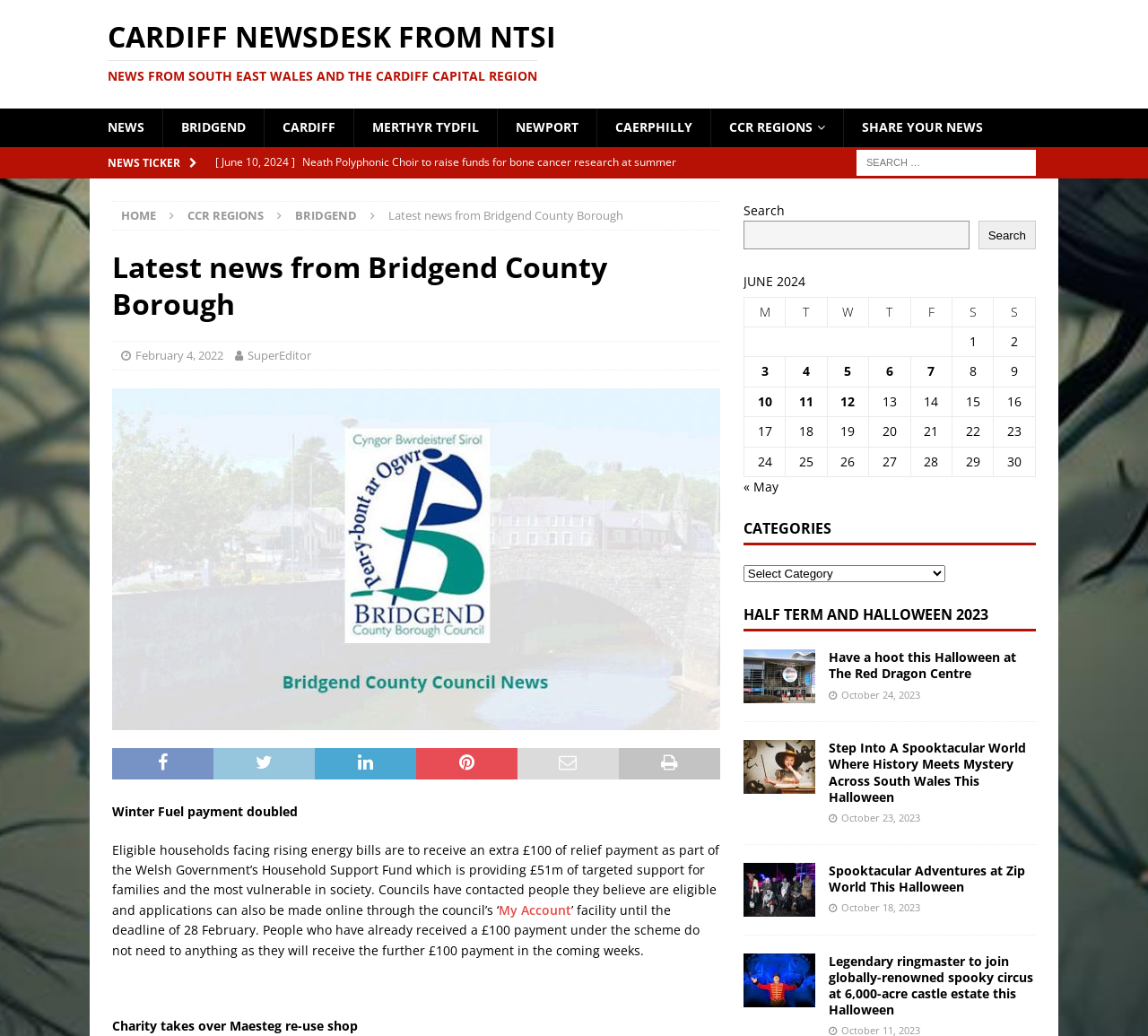What is the name of the newsdesk?
Answer briefly with a single word or phrase based on the image.

CARDIFF NEWSDESK FROM NTSI